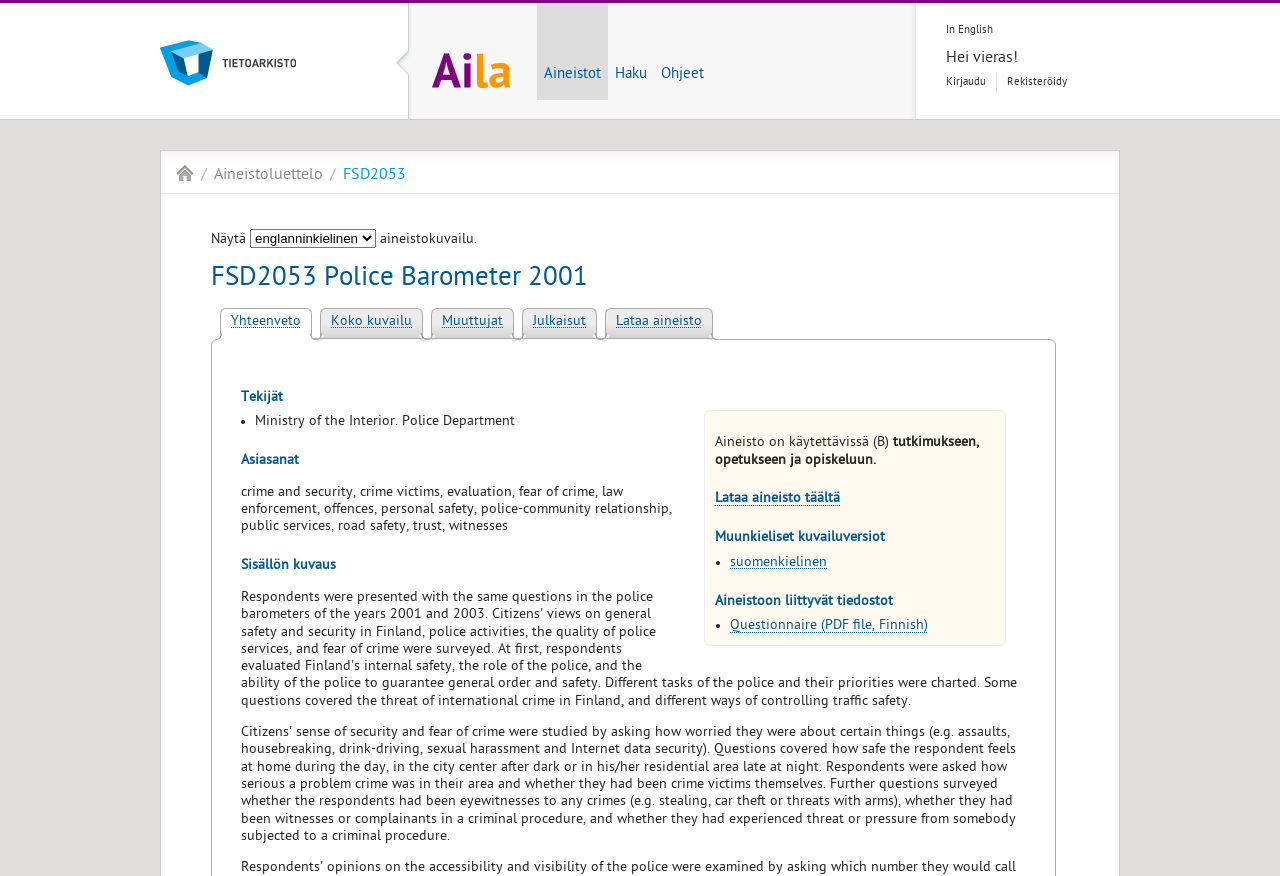Can you identify the bounding box coordinates of the clickable region needed to carry out this instruction: 'Check the questionnaire in Aineistoon liittyvät tiedostot'? The coordinates should be four float numbers within the range of 0 to 1, stated as [left, top, right, bottom].

[0.57, 0.706, 0.725, 0.725]